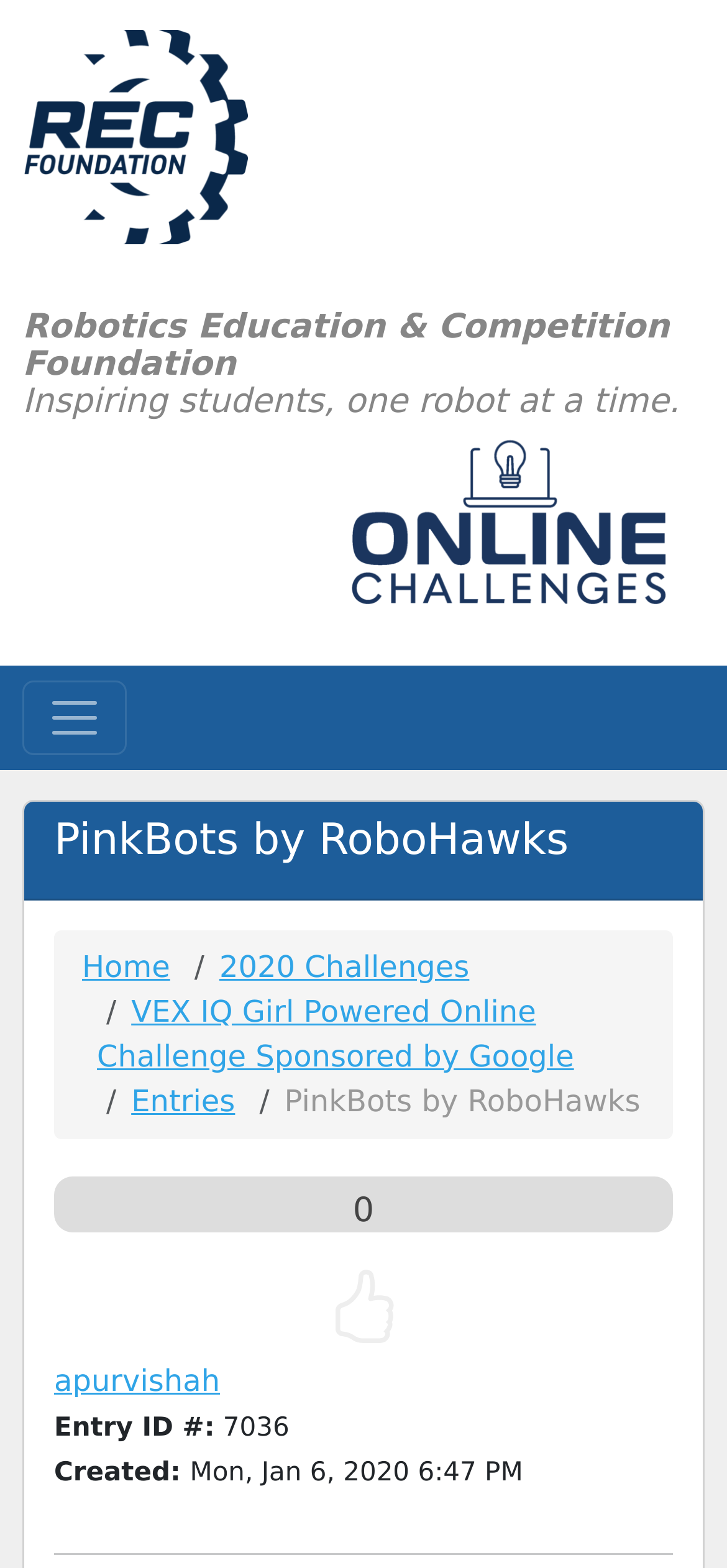Please provide a detailed answer to the question below by examining the image:
What is the name of the organization?

I found the answer by looking at the link element with the text 'Robotics Education & Competition Foundation' which is located at the top of the webpage, indicating that it is the name of the organization.